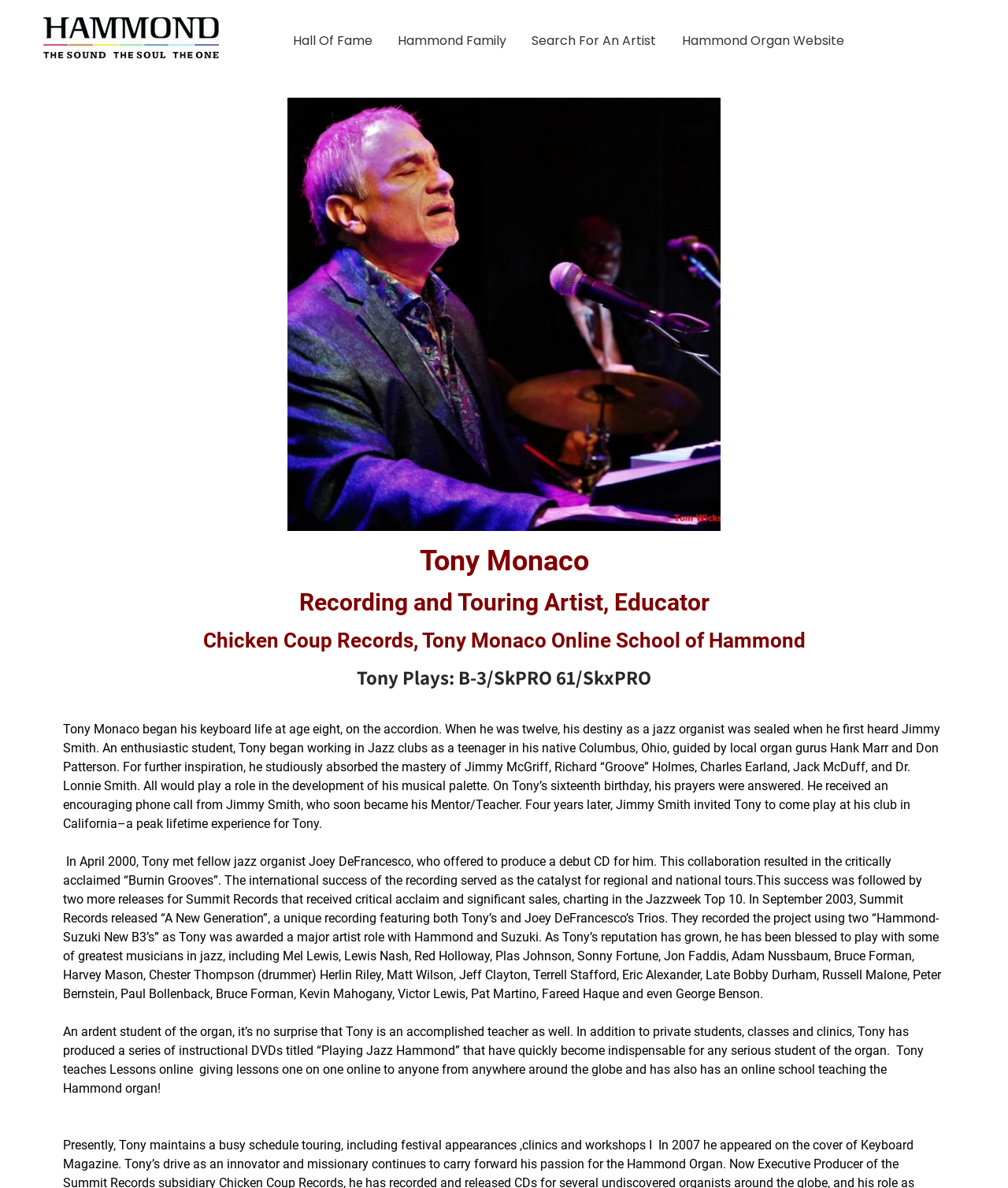Return the bounding box coordinates of the UI element that corresponds to this description: "Hall Of Fame". The coordinates must be given as four float numbers in the range of 0 and 1, [left, top, right, bottom].

[0.28, 0.019, 0.381, 0.05]